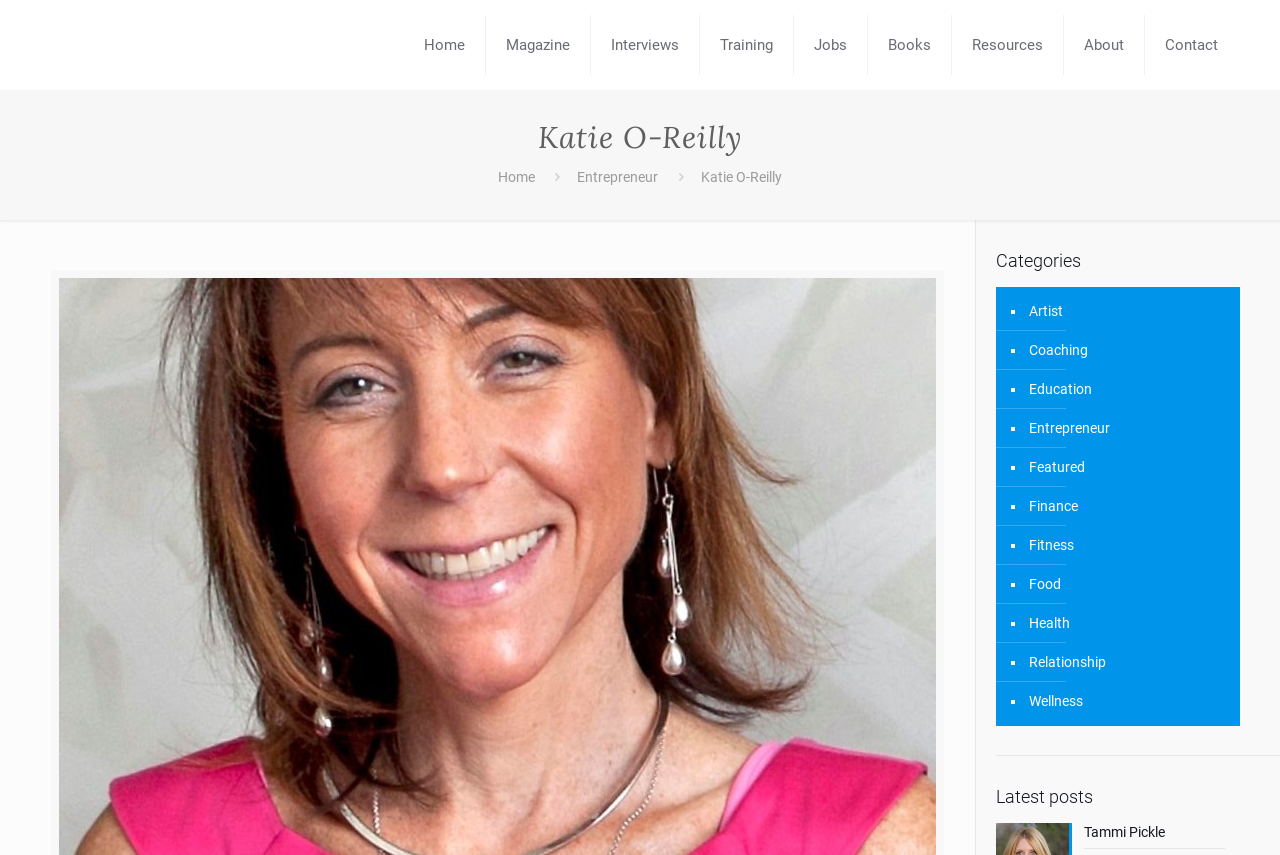How many categories are listed?
Using the information from the image, answer the question thoroughly.

I counted the number of list markers (■) and corresponding links under the 'Categories' heading, which are 12 in total.